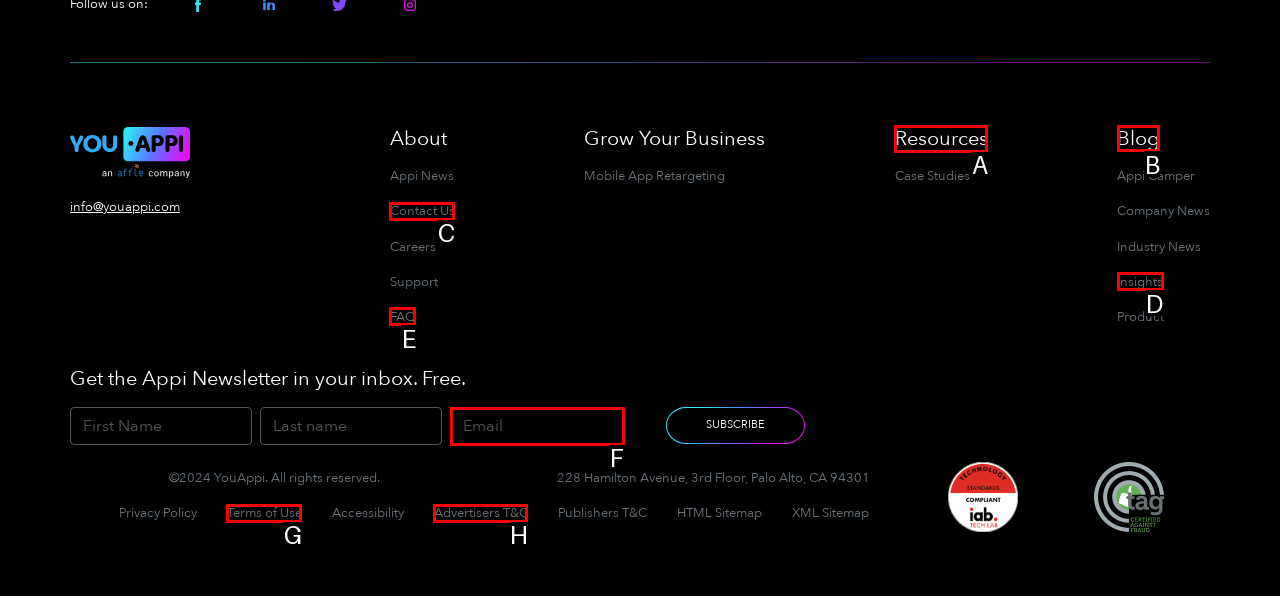Identify the HTML element I need to click to complete this task: View the Blog Provide the option's letter from the available choices.

B